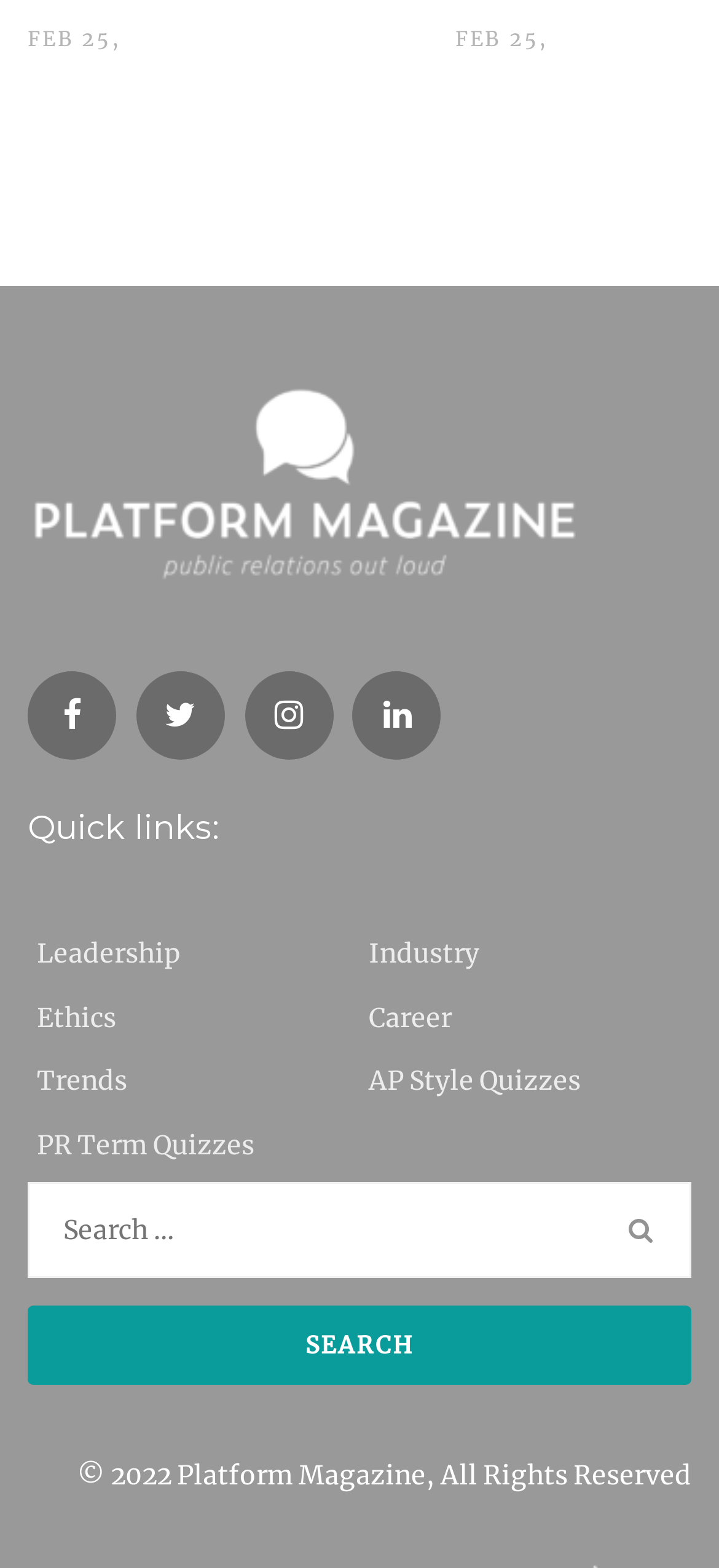What is the logo of the webpage?
Can you give a detailed and elaborate answer to the question?

The logo of the webpage is an image element with the description 'Logo_white_letters_bubbles_transparent', which suggests that the logo has white letters and bubbles. This logo is displayed at the top of the webpage.